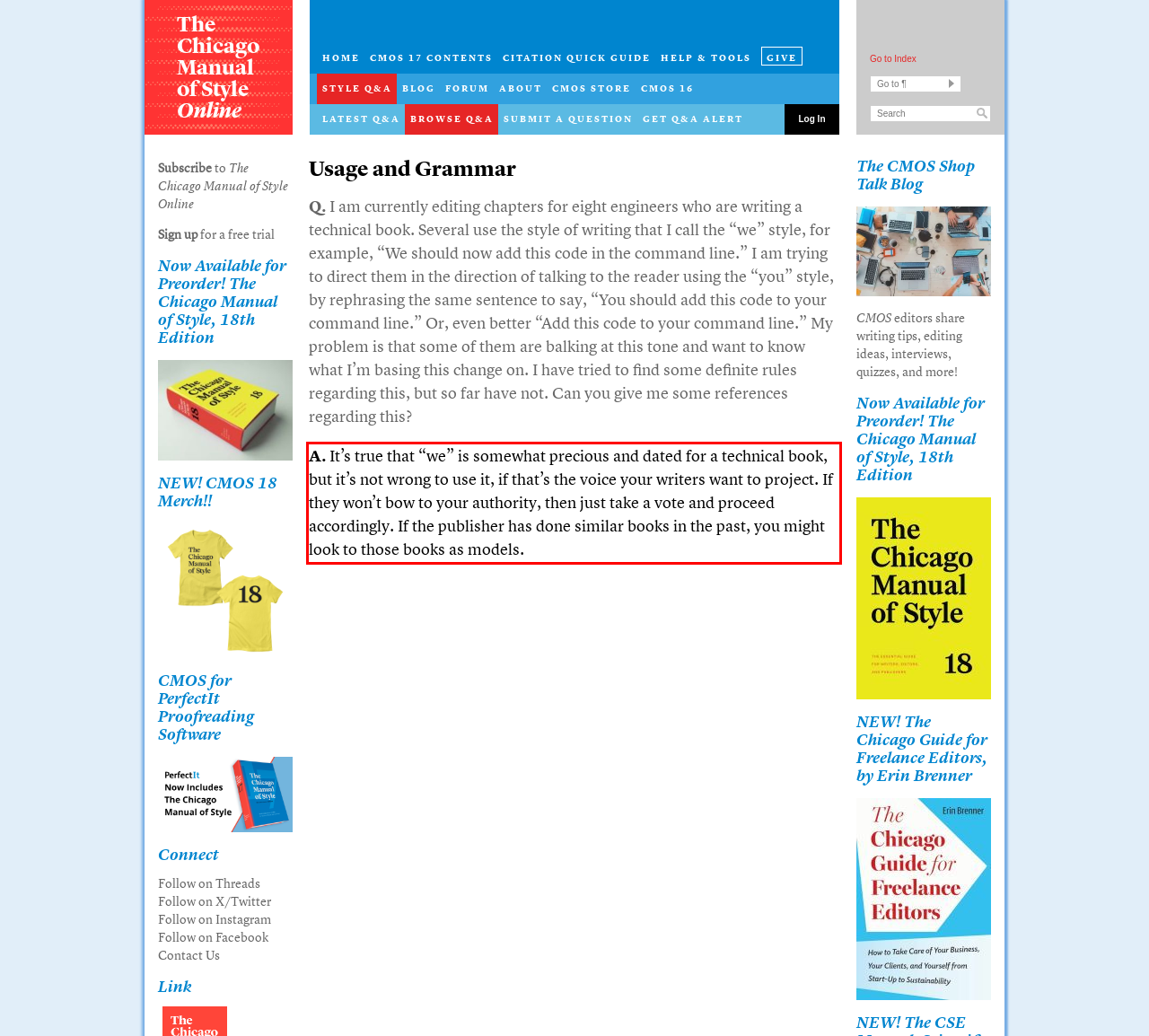Please perform OCR on the UI element surrounded by the red bounding box in the given webpage screenshot and extract its text content.

A. It’s true that “we” is somewhat precious and dated for a technical book, but it’s not wrong to use it, if that’s the voice your writers want to project. If they won’t bow to your authority, then just take a vote and proceed accordingly. If the publisher has done similar books in the past, you might look to those books as models.